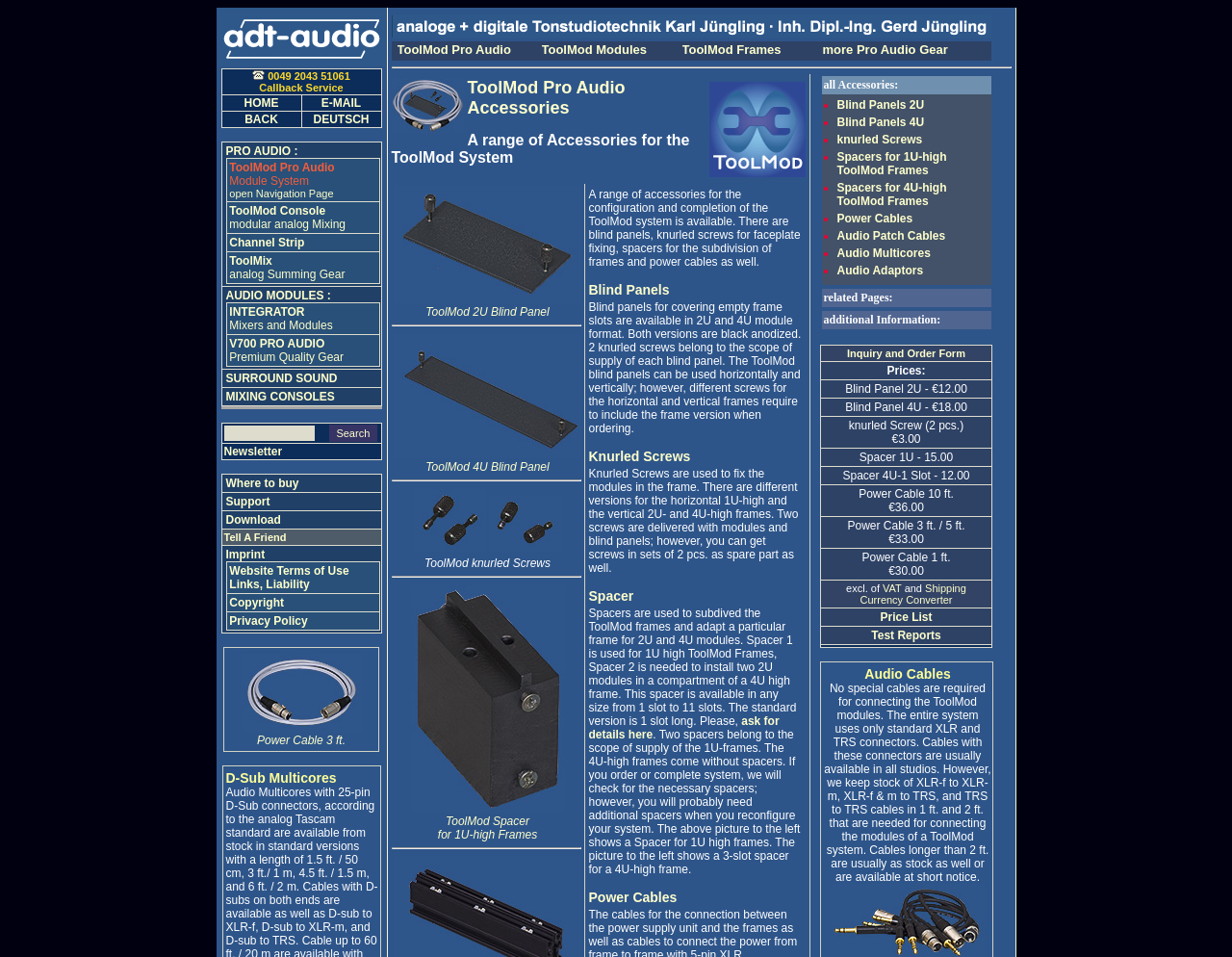Generate a thorough caption detailing the webpage content.

The webpage is about accessories for the ToolMod Pro Audio Modules and Frames. At the top, there is a row with an image and a grid cell containing the text "all ToolMod Modules". Below this, there is a separator line, followed by an image with the text "ToolMod Accessories" and a static text describing the range of accessories available for the ToolMod System.

The main content of the page is divided into sections, each with a heading and descriptive text. The first section is about Blind Panels, which are available in 2U and 4U module formats. There are images of the 2U and 4U Blind Panels, and a link to each product. The text describes the features and usage of the Blind Panels.

The next section is about Knurled Screws, which are used to fix modules in the frame. There are different versions for horizontal and vertical frames, and two screws are delivered with each module and blind panel. There are images of the Knurled Screws, and a link to purchase them as spare parts.

The third section is about Spacers, which are used to subdivide the ToolMod frames and adapt them for 2U and 4U modules. There are images of the Spacers, and a link to purchase them. The text describes the different types of Spacers available and their usage.

The fourth section is about Power Cables, but there is no descriptive text or images in this section.

On the right side of the page, there is a list of all Accessories, including Blind Panels, Knurled Screws, Spacers, Power Cables, Audio Patch Cables, Audio Multicores, and Audio Adaptors. Each item in the list has a bullet point and a link to the corresponding section on the page.

Below the list, there is a table with prices for each accessory, including the Blind Panels, Knurled Screws, Spacers, and Power Cables. The prices are listed in Euros and do not include VAT and shipping costs. There are links to a currency converter and to a page with more information about VAT and shipping costs.